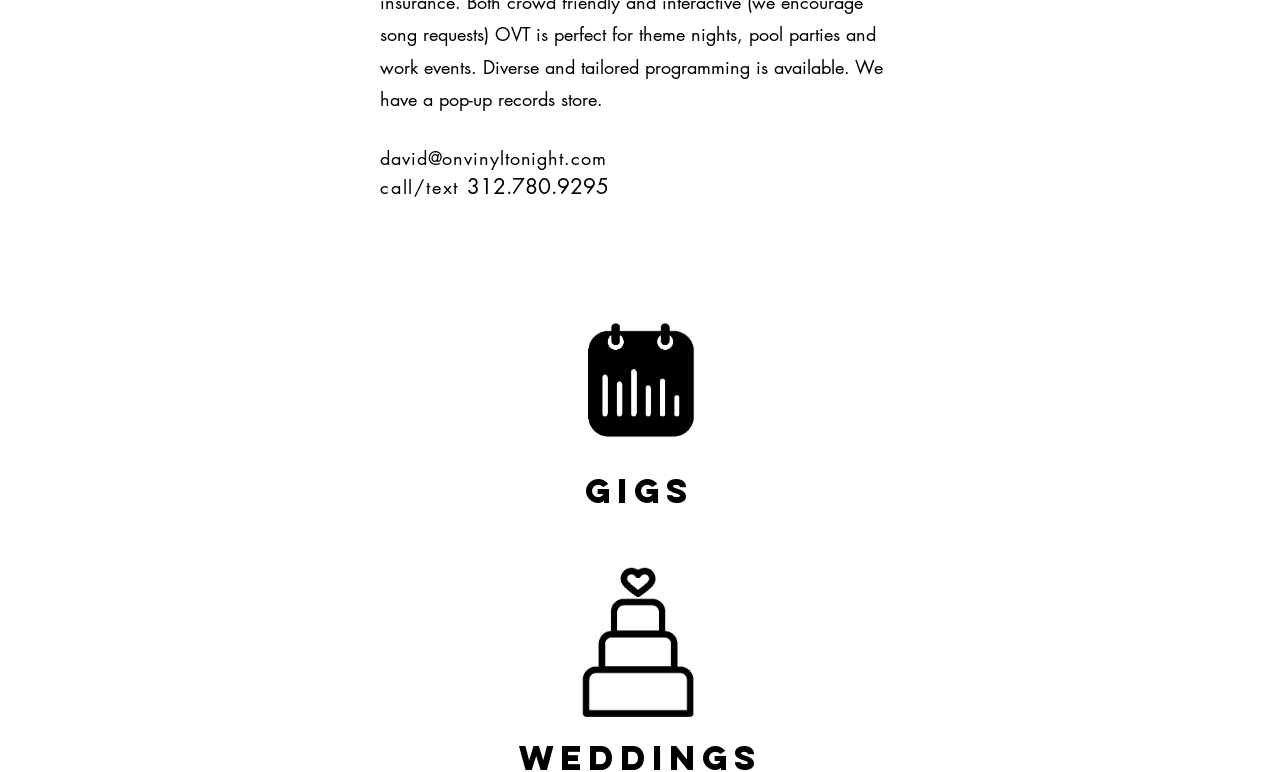Using the given element description, provide the bounding box coordinates (top-left x, top-left y, bottom-right x, bottom-right y) for the corresponding UI element in the screenshot: gigs

[0.457, 0.614, 0.542, 0.661]